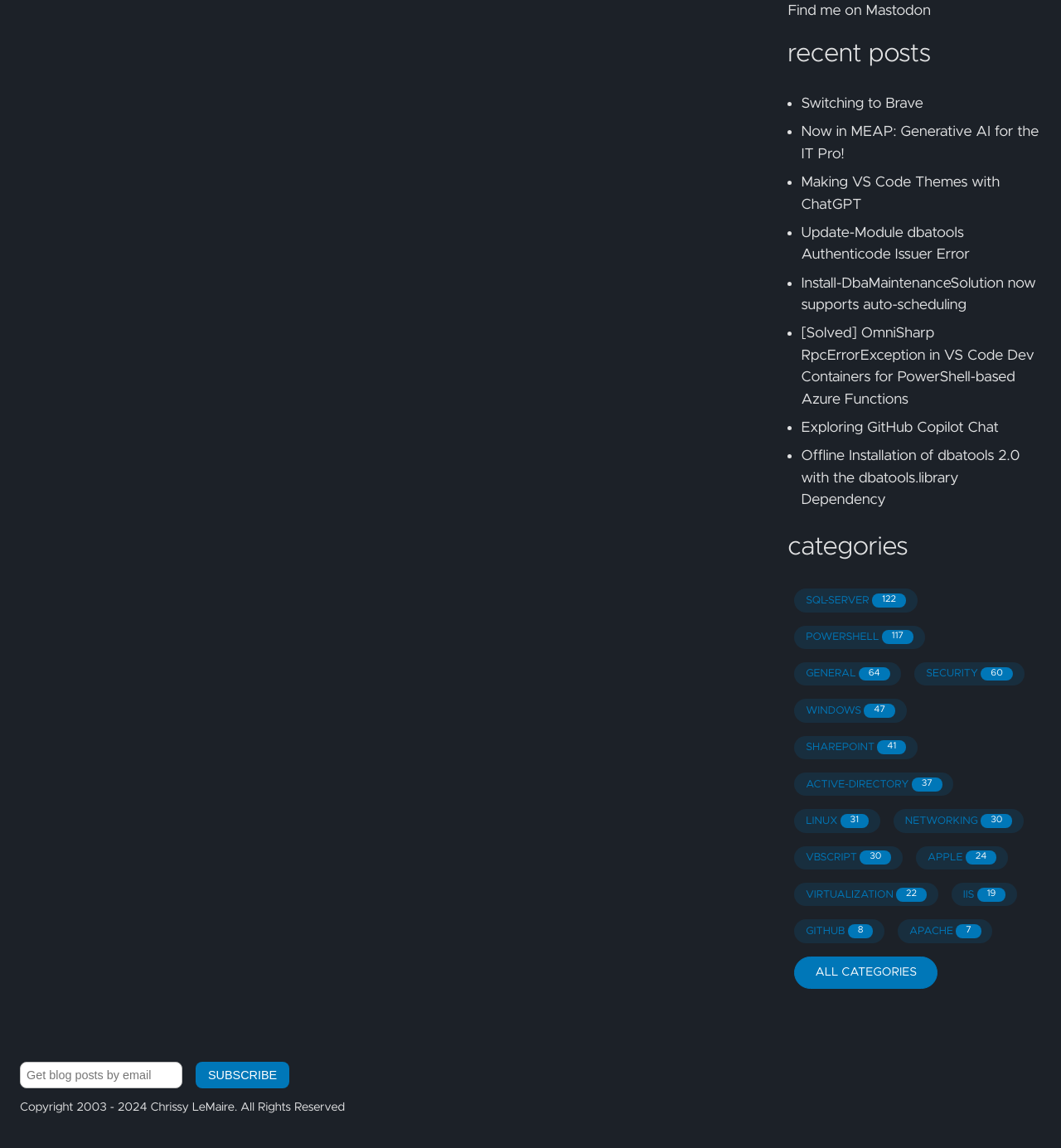Can you specify the bounding box coordinates of the area that needs to be clicked to fulfill the following instruction: "View posts in the SQL-SERVER category"?

[0.749, 0.513, 0.865, 0.533]